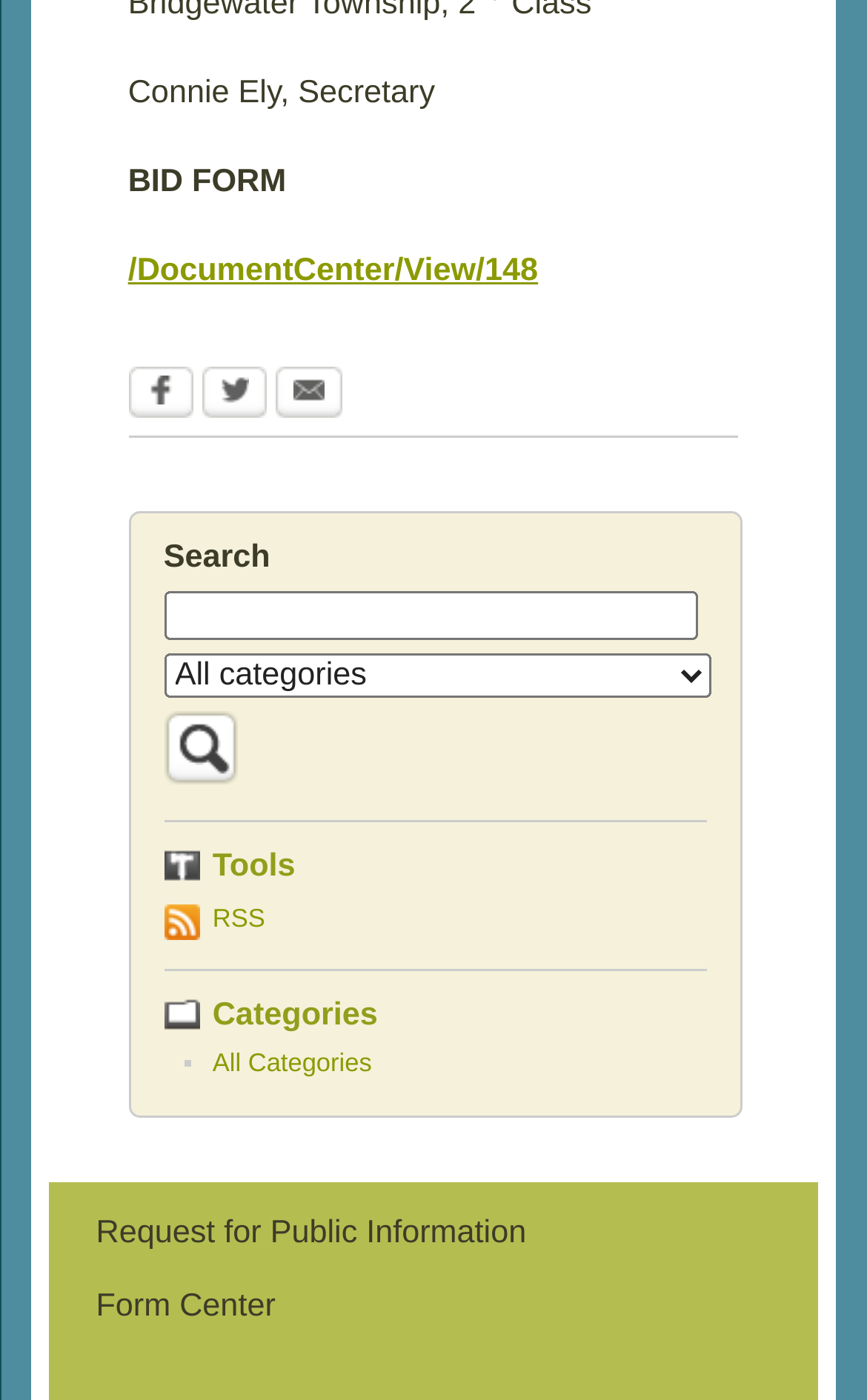Locate the bounding box coordinates of the clickable region to complete the following instruction: "Select a category."

[0.189, 0.466, 0.822, 0.498]